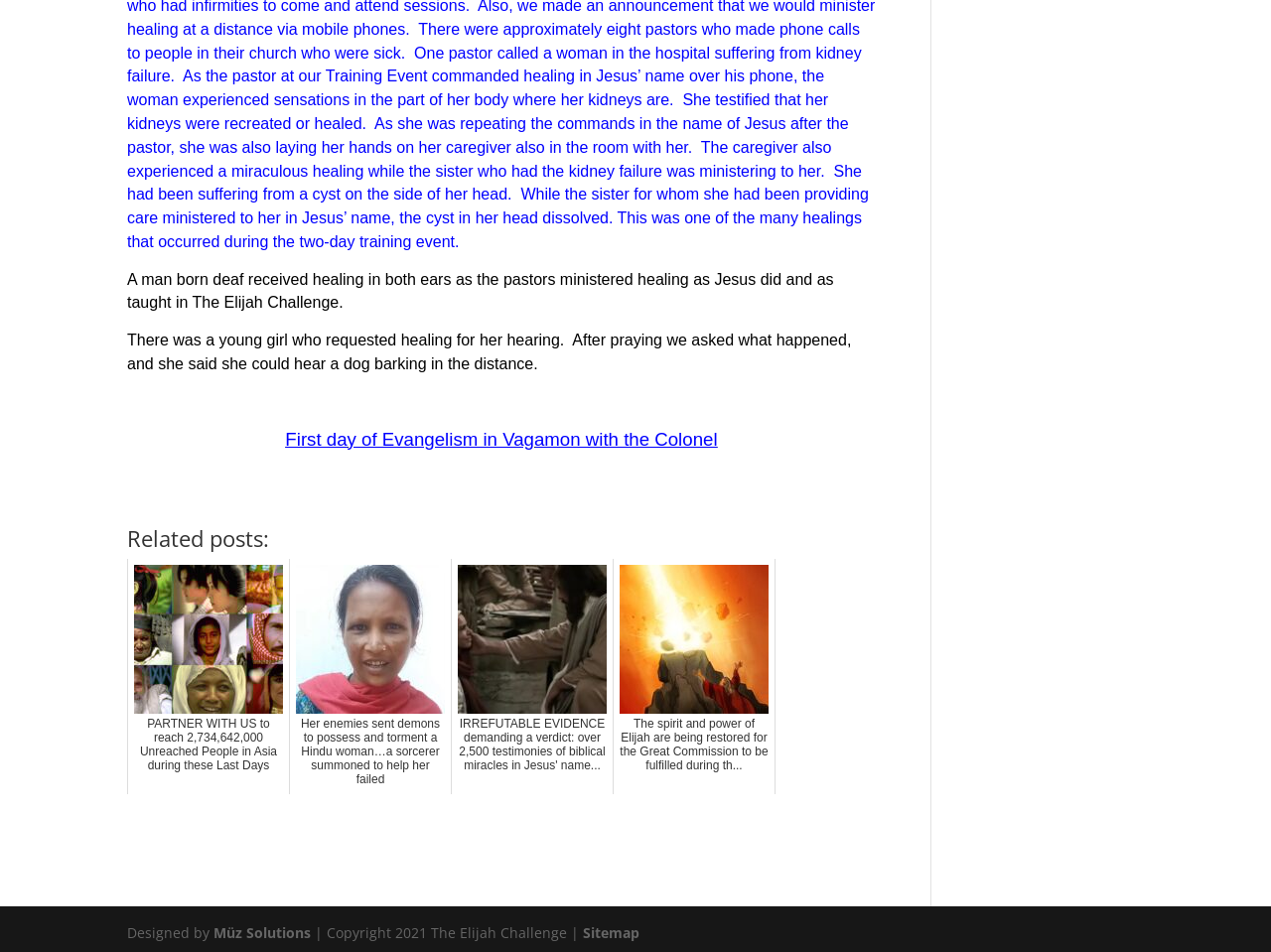Respond concisely with one word or phrase to the following query:
How many StaticText elements are there on the webpage?

3